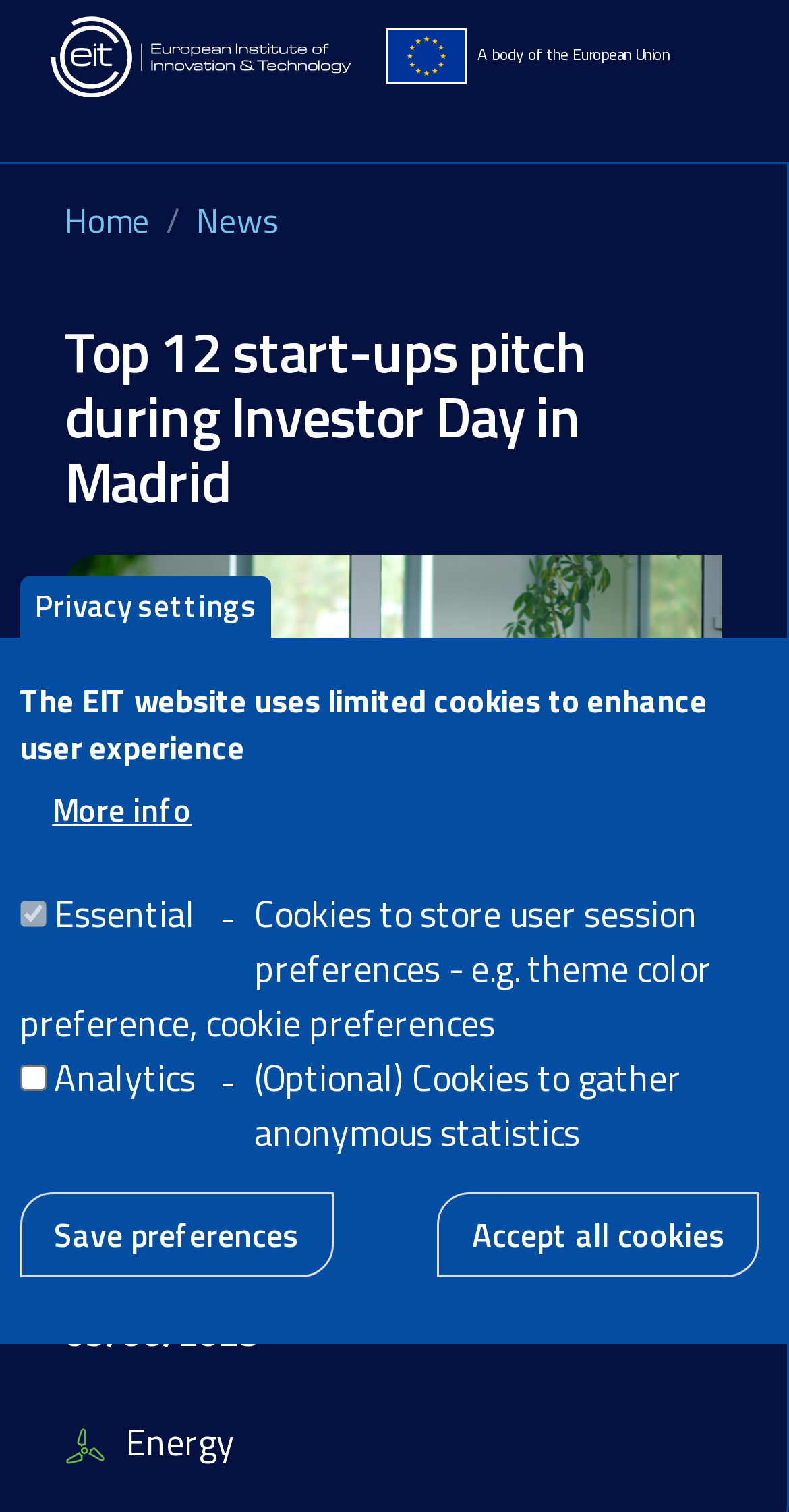How many images are in the breadcrumb navigation?
Identify the answer in the screenshot and reply with a single word or phrase.

1